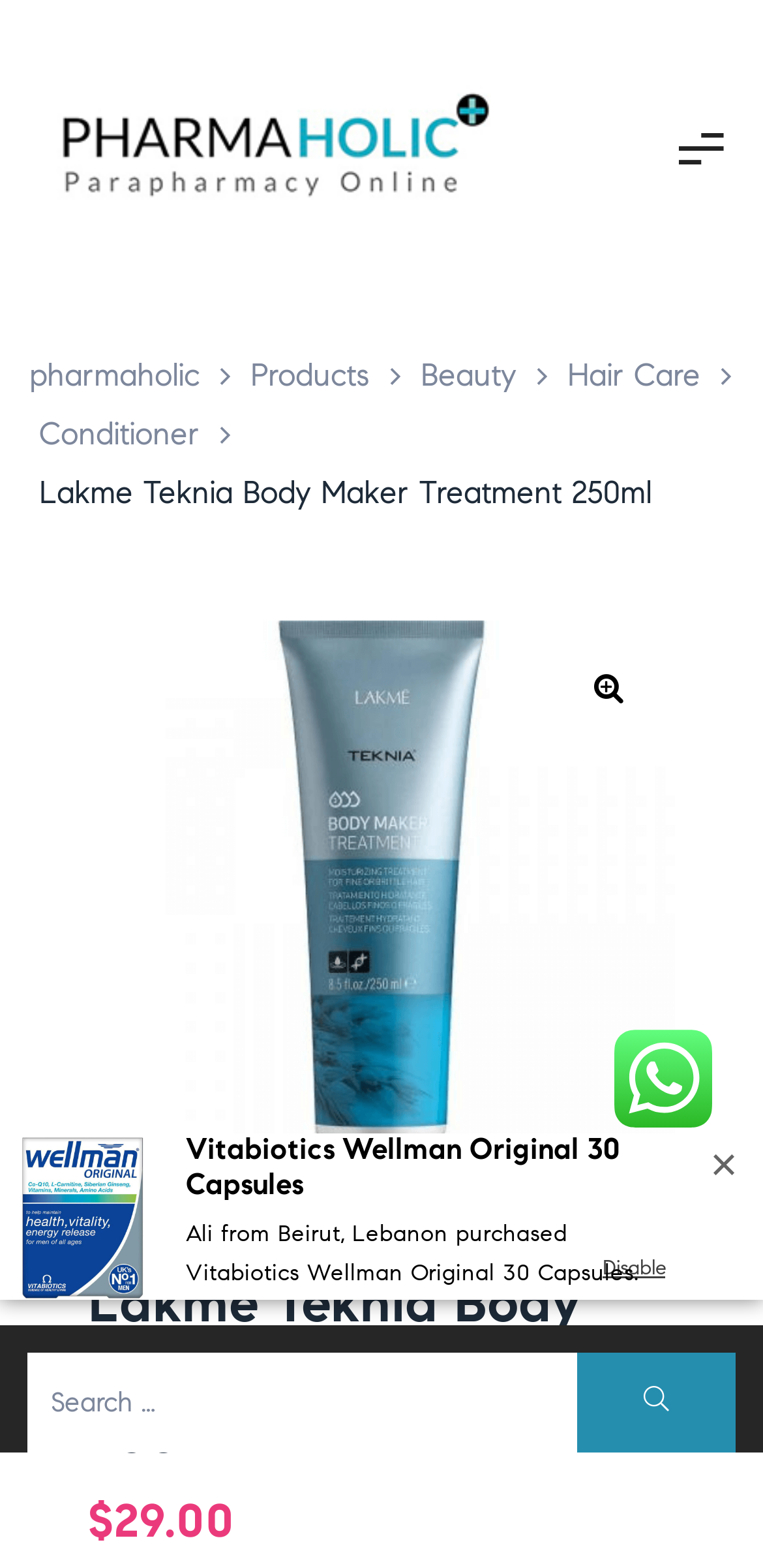Please identify the bounding box coordinates of the element on the webpage that should be clicked to follow this instruction: "Click on the 'Products' link". The bounding box coordinates should be given as four float numbers between 0 and 1, formatted as [left, top, right, bottom].

[0.328, 0.227, 0.485, 0.252]